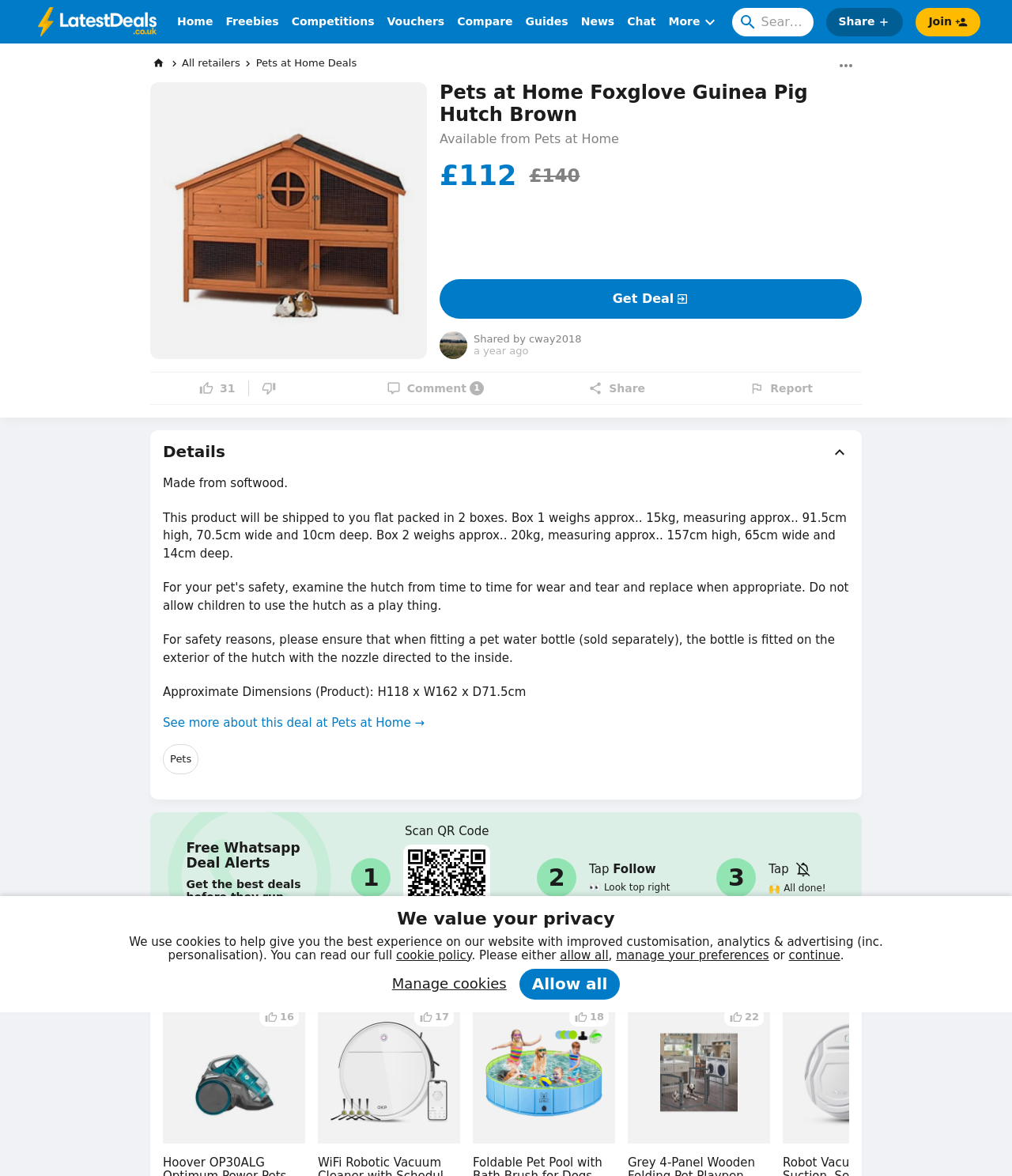Given the element description Pets at Home Deals, specify the bounding box coordinates of the corresponding UI element in the format (top-left x, top-left y, bottom-right x, bottom-right y). All values must be between 0 and 1.

[0.253, 0.048, 0.352, 0.059]